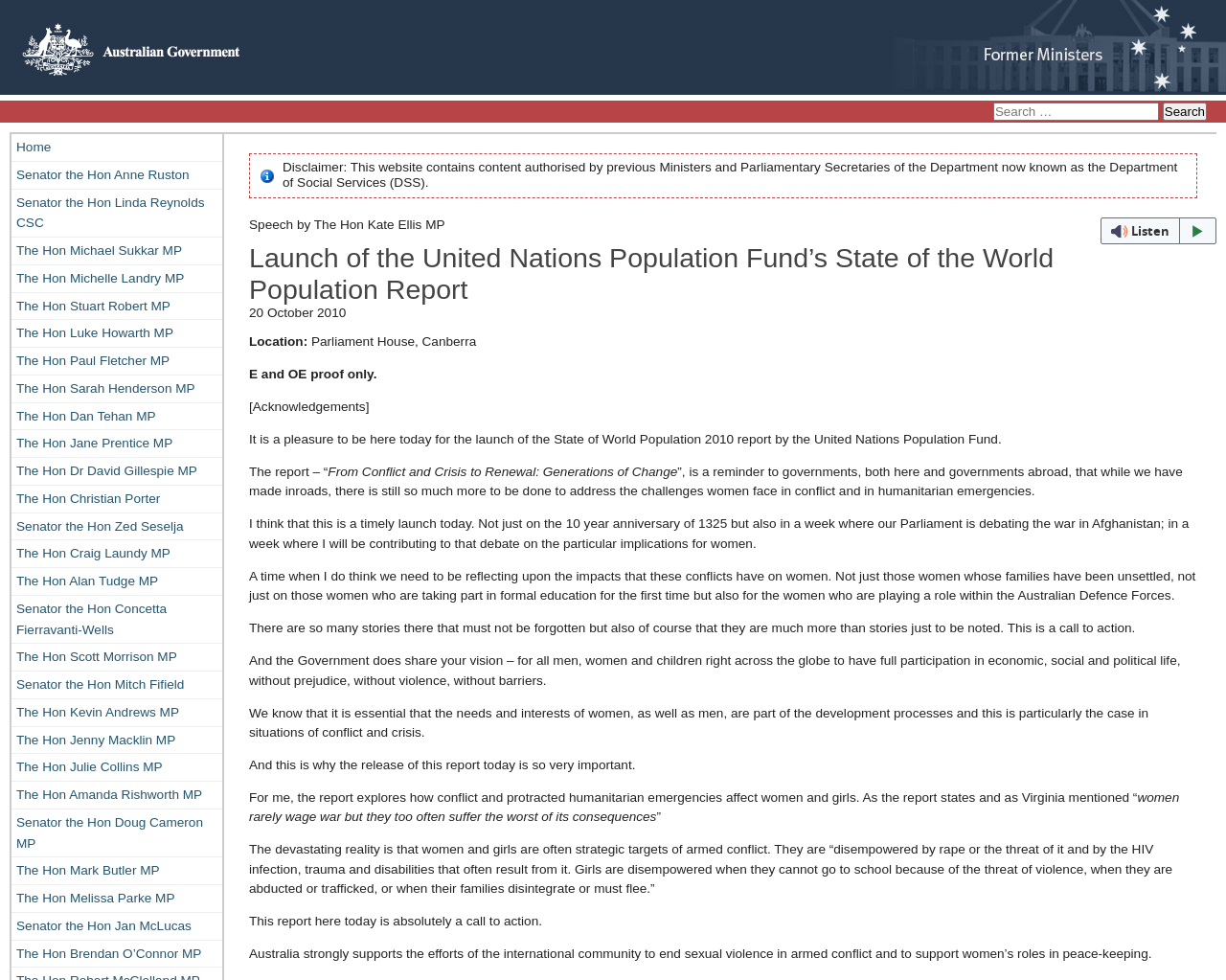Give an in-depth explanation of the webpage layout and content.

The webpage is about the launch of the United Nations Population Fund's State of the World Population Report. At the top left corner, there is an image of the Australian Government, accompanied by a link to the Australian Government website. Next to it, there is a search bar with a search button. Below the search bar, there are links to various government officials, including senators and members of parliament.

On the right side of the page, there is a disclaimer stating that the website contains content authorized by previous ministers and parliamentary secretaries of the Department of Social Services. Below the disclaimer, there is a button to listen to the webpage with webReader.

The main content of the webpage is a speech by The Hon Kate Ellis MP, launching the United Nations Population Fund's State of the World Population Report. The speech is dated October 20, 2010, and was delivered at Parliament House, Canberra. The speech discusses the report's findings on the impact of conflict and crisis on women and girls, and calls for action to address these issues. The report highlights the devastating reality of women and girls being strategic targets of armed conflict, and the need for governments to take action to support women's roles in peace-keeping.

Throughout the speech, there are several paragraphs of text, with headings and subheadings. The text is divided into sections, with clear headings and concise language. The speech also includes quotes from the report, emphasizing the importance of addressing the challenges faced by women in conflict and humanitarian emergencies.